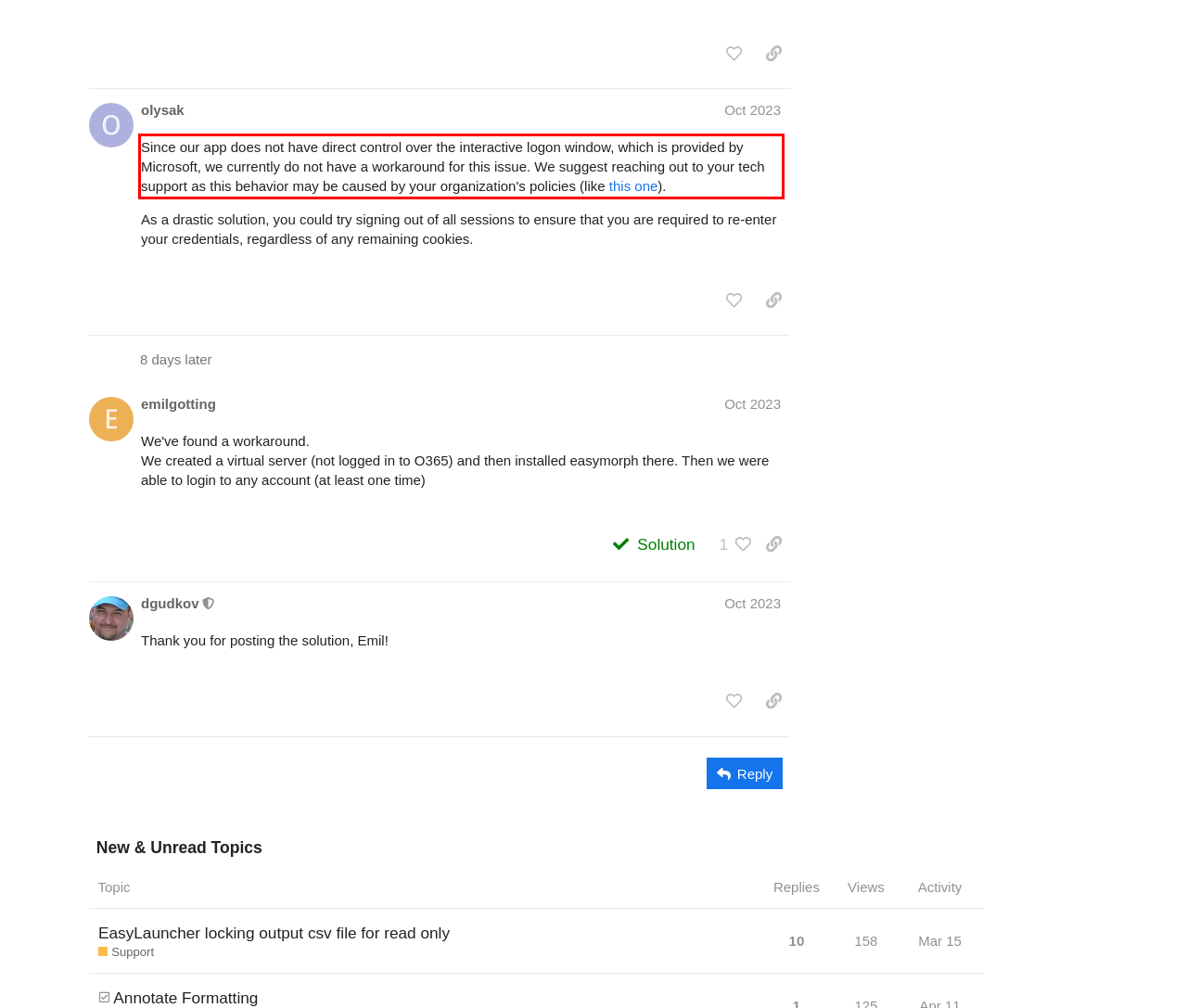With the given screenshot of a webpage, locate the red rectangle bounding box and extract the text content using OCR.

Since our app does not have direct control over the interactive logon window, which is provided by Microsoft, we currently do not have a workaround for this issue. We suggest reaching out to your tech support as this behavior may be caused by your organization's policies (like this one).